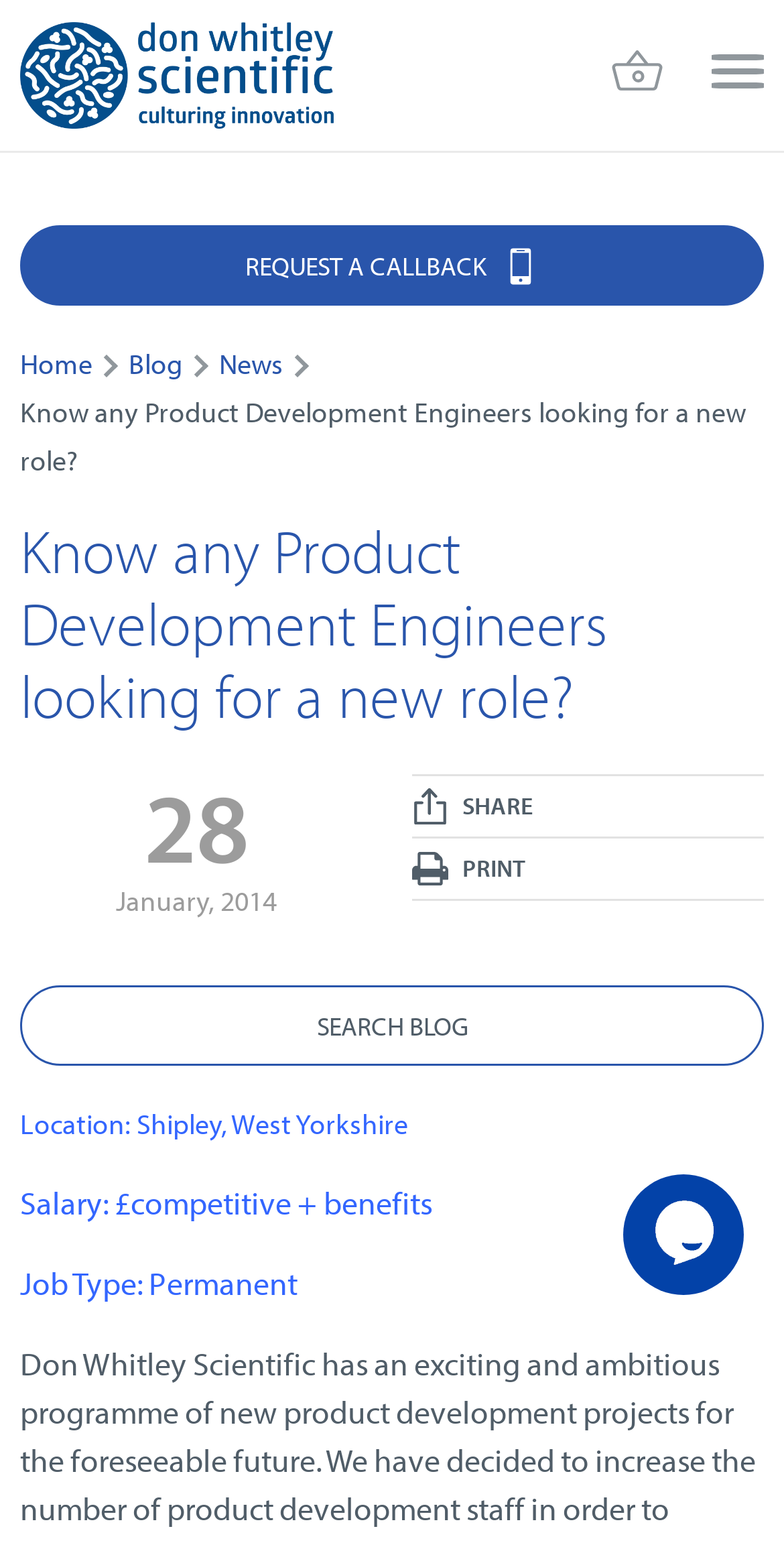Return the bounding box coordinates of the UI element that corresponds to this description: "Home". The coordinates must be given as four float numbers in the range of 0 and 1, [left, top, right, bottom].

[0.026, 0.221, 0.118, 0.247]